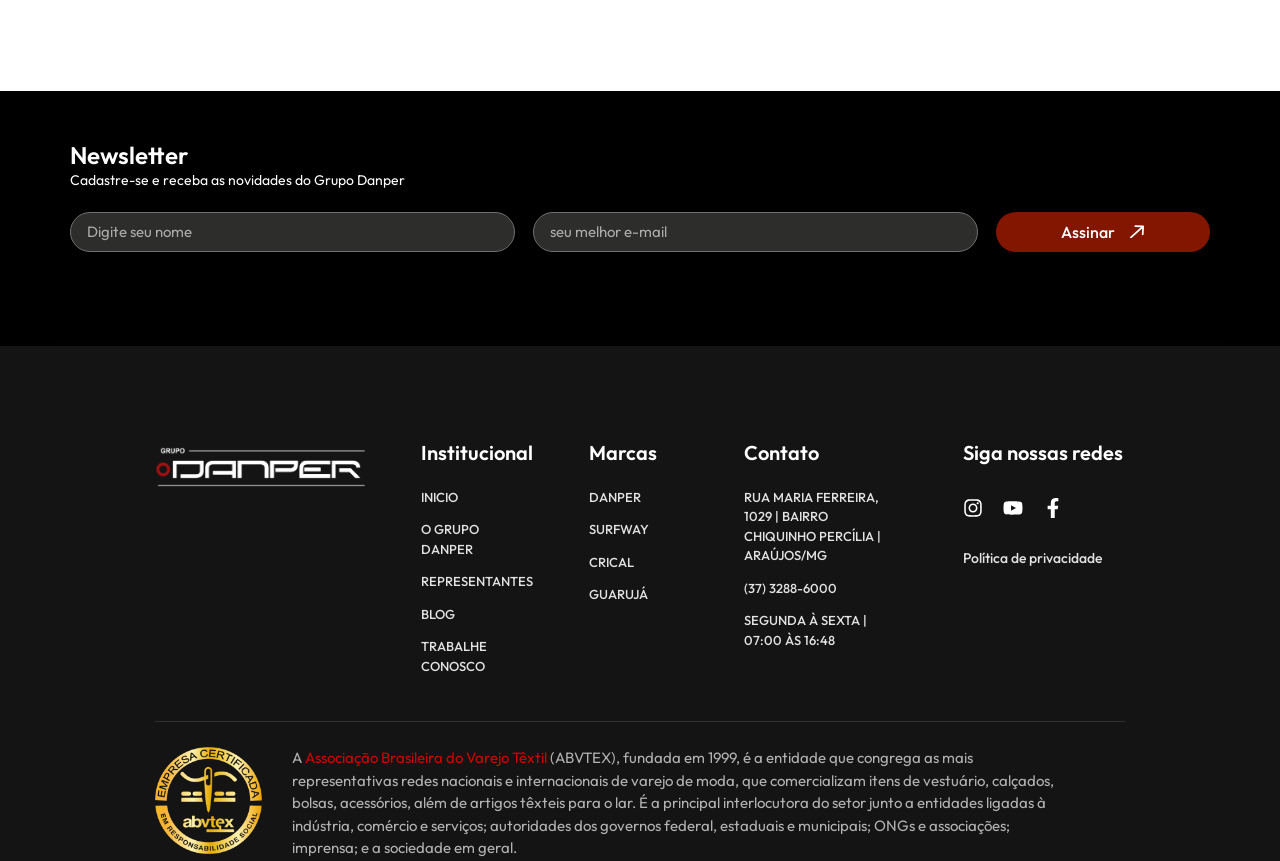What social media platforms are listed under 'Siga nossas redes'?
Please answer using one word or phrase, based on the screenshot.

Instagram and Youtube